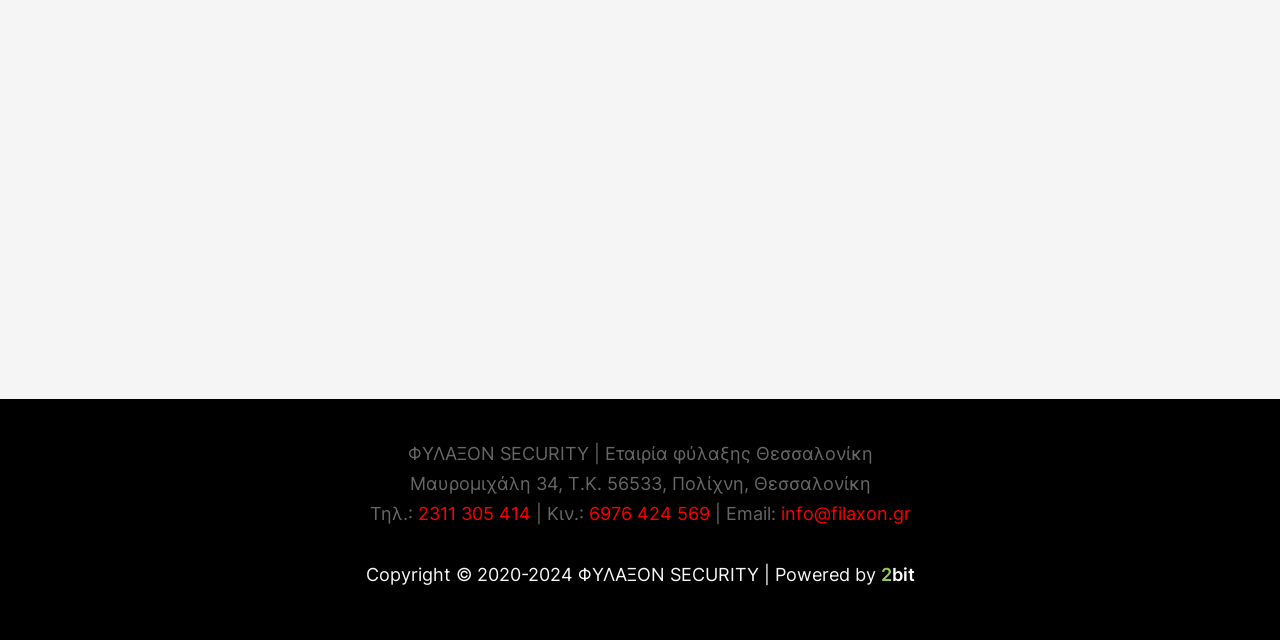Determine the bounding box of the UI component based on this description: "info@filaxon.gr". The bounding box coordinates should be four float values between 0 and 1, i.e., [left, top, right, bottom].

[0.61, 0.786, 0.711, 0.818]